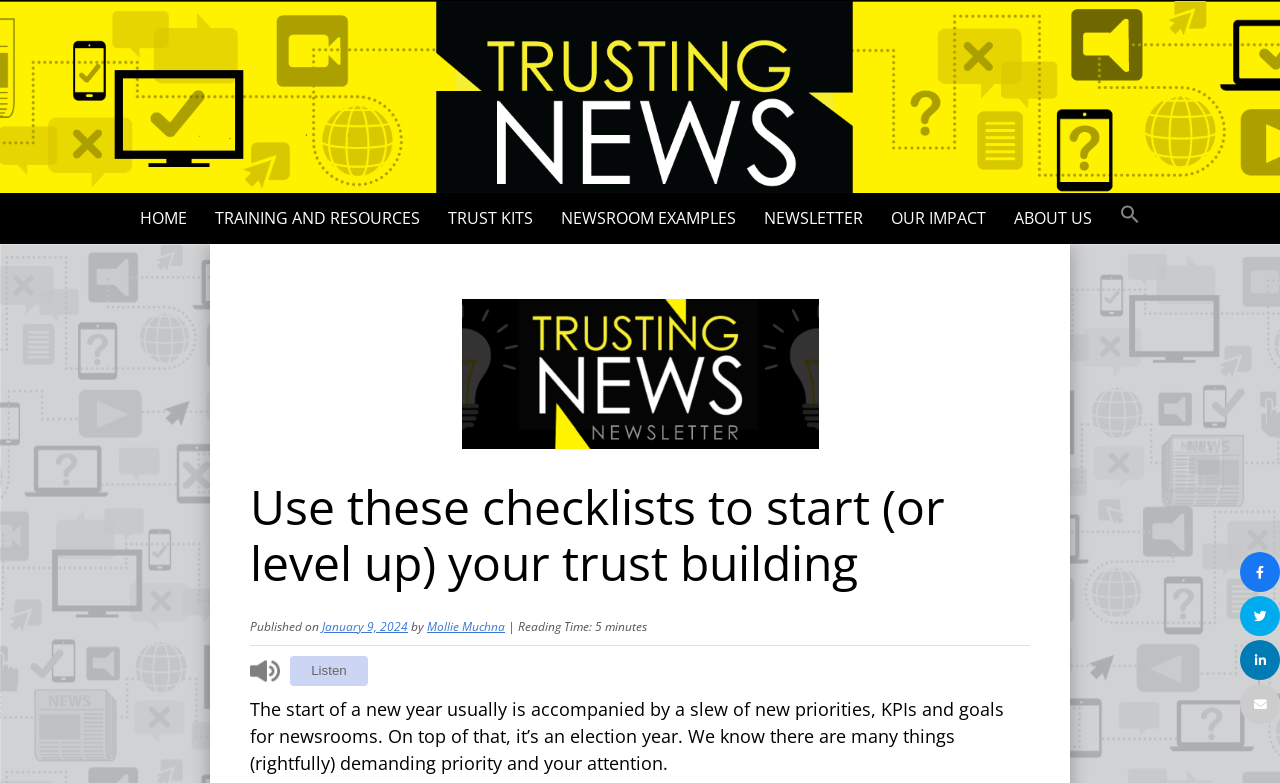What is the name of the news organization?
Based on the image, answer the question with as much detail as possible.

I inferred this answer by looking at the root element 'Use these checklists to start (or level up) your trust building - Trusting News' which suggests that the webpage is related to an organization called Trusting News.